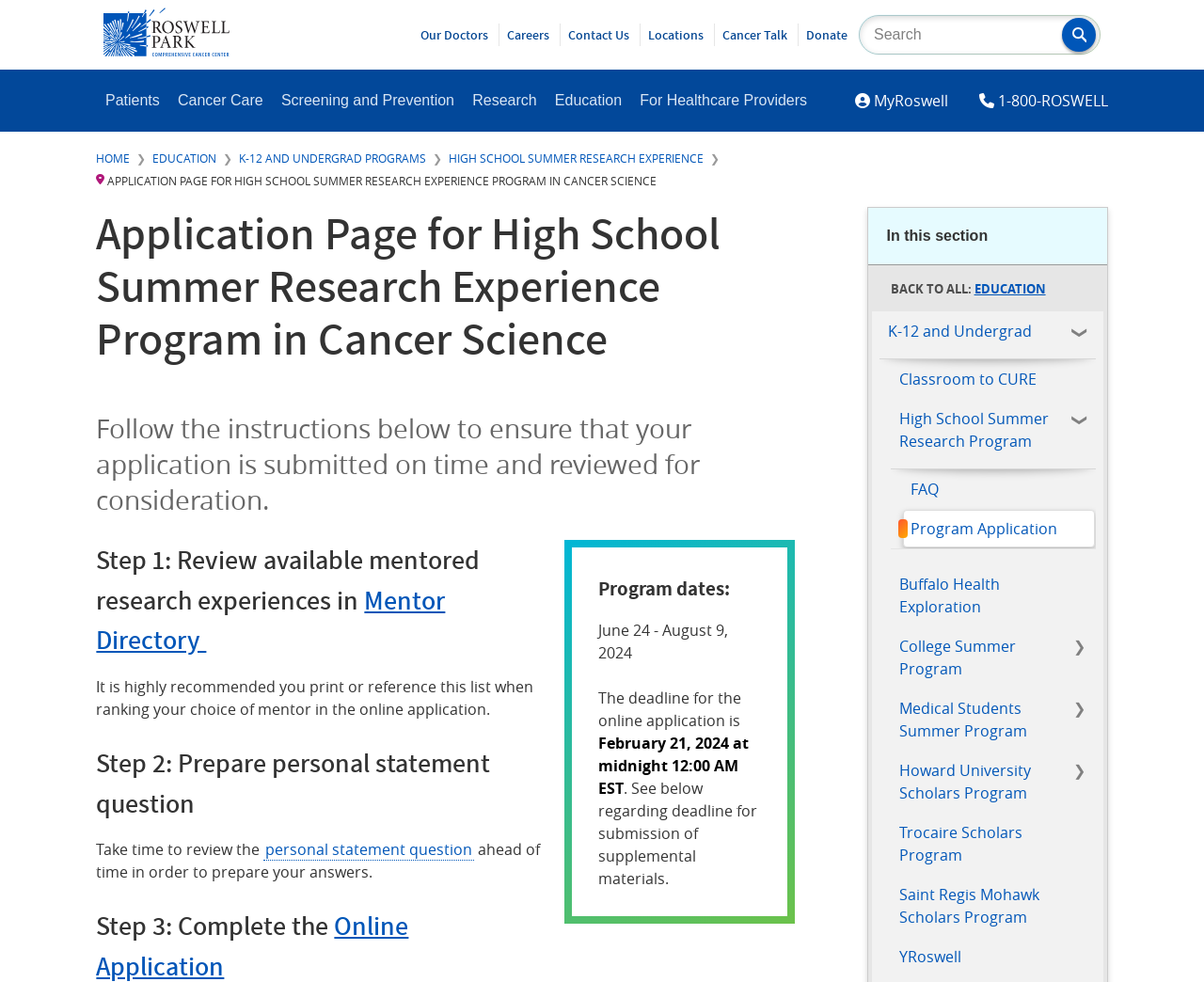Find the bounding box coordinates of the area that needs to be clicked in order to achieve the following instruction: "Search for something". The coordinates should be specified as four float numbers between 0 and 1, i.e., [left, top, right, bottom].

[0.716, 0.018, 0.879, 0.053]